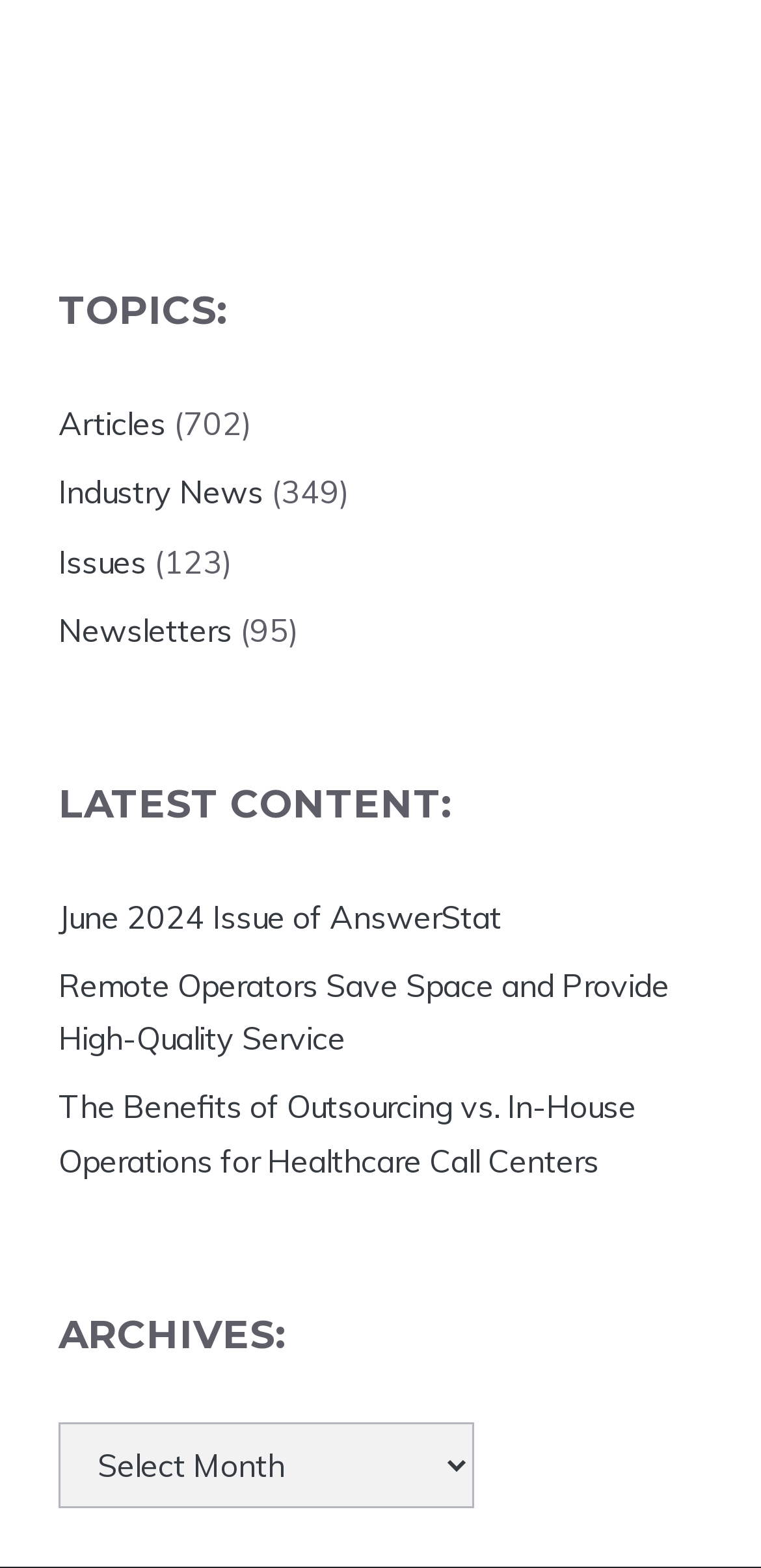Find the coordinates for the bounding box of the element with this description: "June 2024 Issue of AnswerStat".

[0.077, 0.572, 0.659, 0.597]